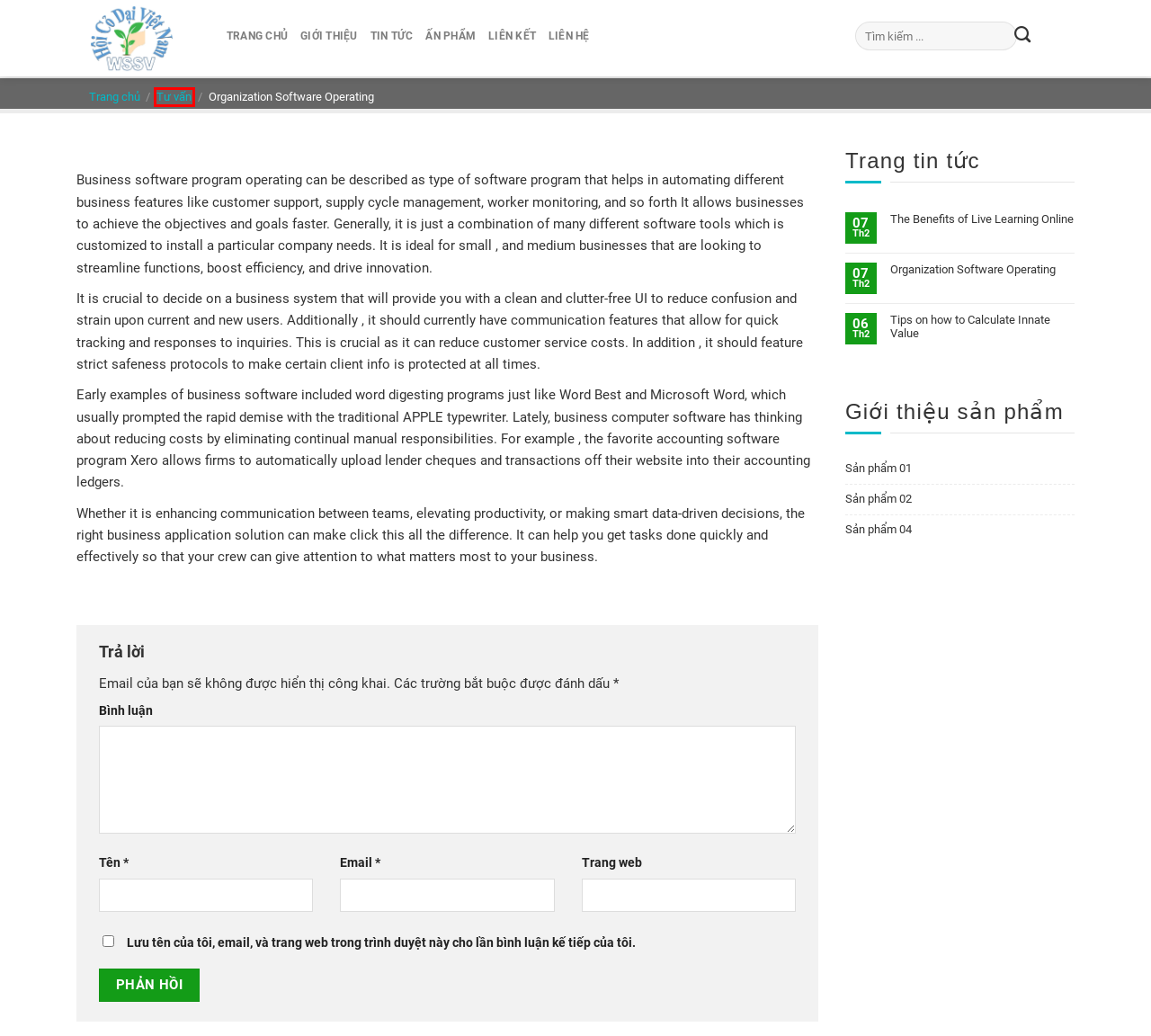Given a screenshot of a webpage with a red rectangle bounding box around a UI element, select the best matching webpage description for the new webpage that appears after clicking the highlighted element. The candidate descriptions are:
A. Ấn Phẩm – Hội Khoa Học Cỏ Dại Việt Nam – WSSV
B. Liên hệ – Hội Khoa Học Cỏ Dại Việt Nam – WSSV
C. Sản phẩm 01 – Hội Khoa Học Cỏ Dại Việt Nam – WSSV
D. Tư vấn – Hội Khoa Học Cỏ Dại Việt Nam – WSSV
E. The Benefits of Live Learning Online – Hội Khoa Học Cỏ Dại Việt Nam – WSSV
F. Tips on how to Calculate Innate Value – Hội Khoa Học Cỏ Dại Việt Nam – WSSV
G. Sản phẩm 04 – Hội Khoa Học Cỏ Dại Việt Nam – WSSV
H. Sản phẩm 02 – Hội Khoa Học Cỏ Dại Việt Nam – WSSV

D